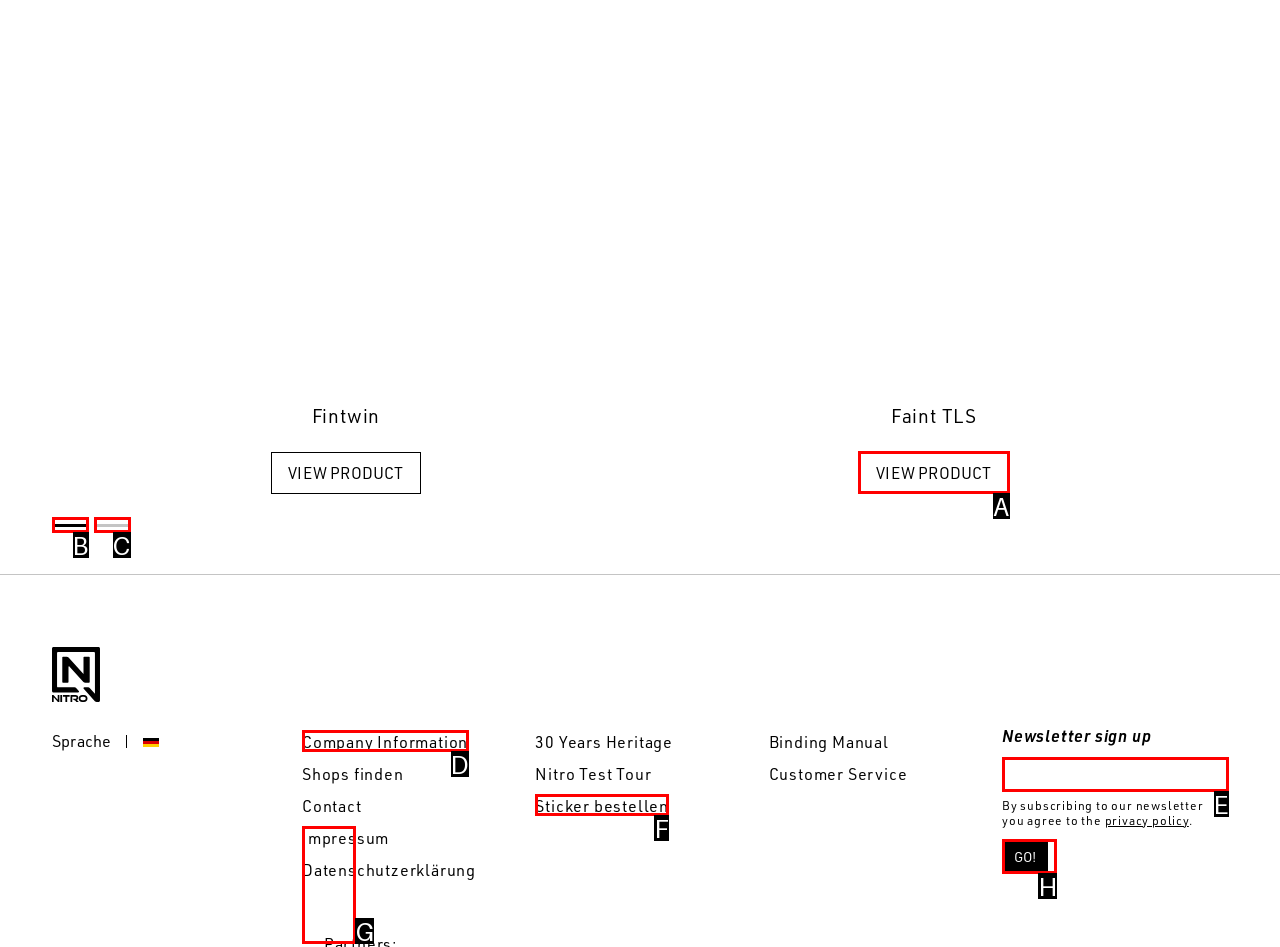Point out the HTML element that matches the following description: Nitro F1rst Choice Dealer
Answer with the letter from the provided choices.

G